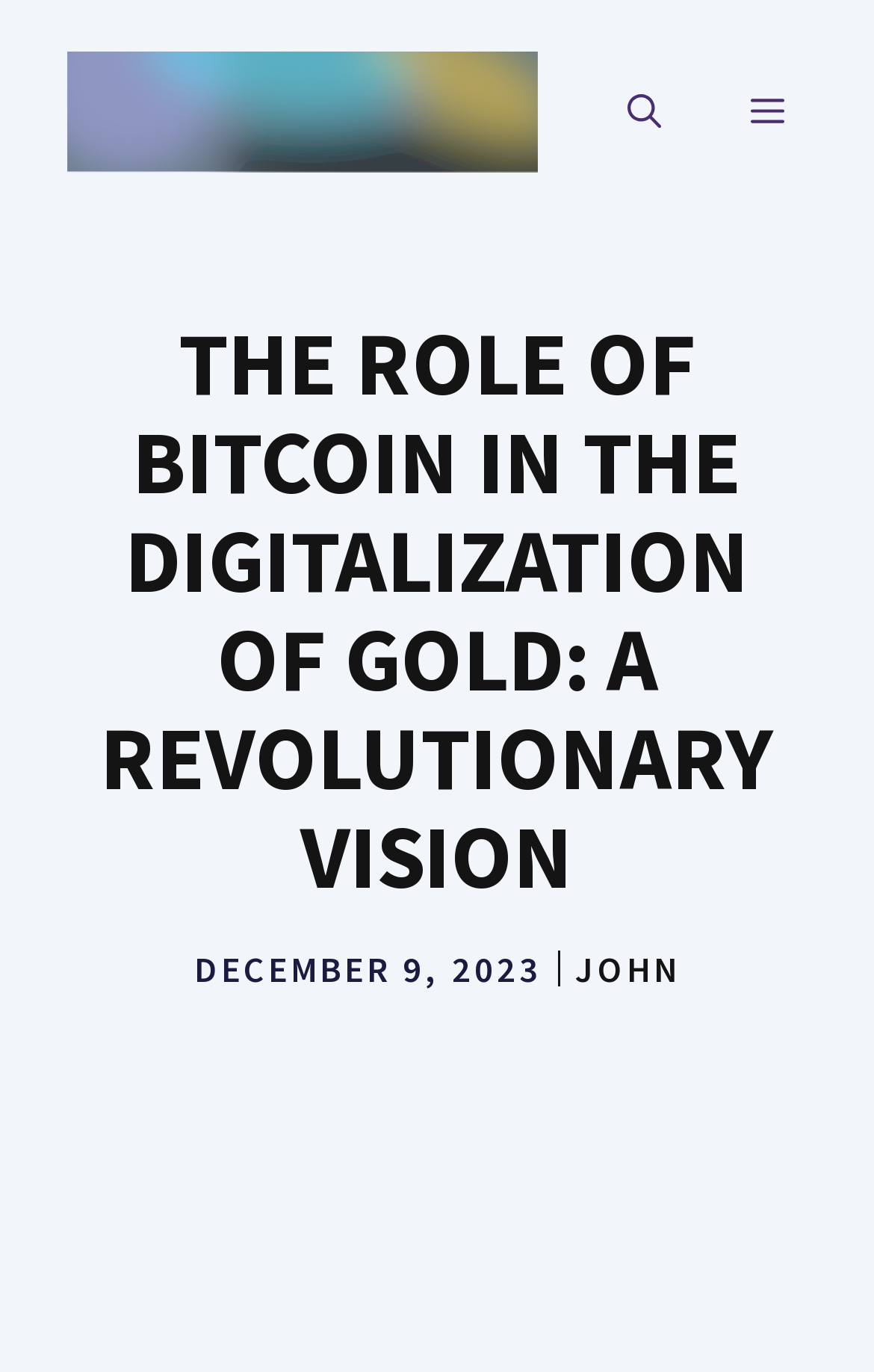What is the purpose of the button 'MENU'?
Refer to the image and provide a detailed answer to the question.

The button 'MENU' is located in the navigation section at the top of the webpage, and it is labeled as 'MENU' with an attribute 'expanded: False' and 'controls: generate-slideout-menu', indicating that its purpose is to open a slideout menu.